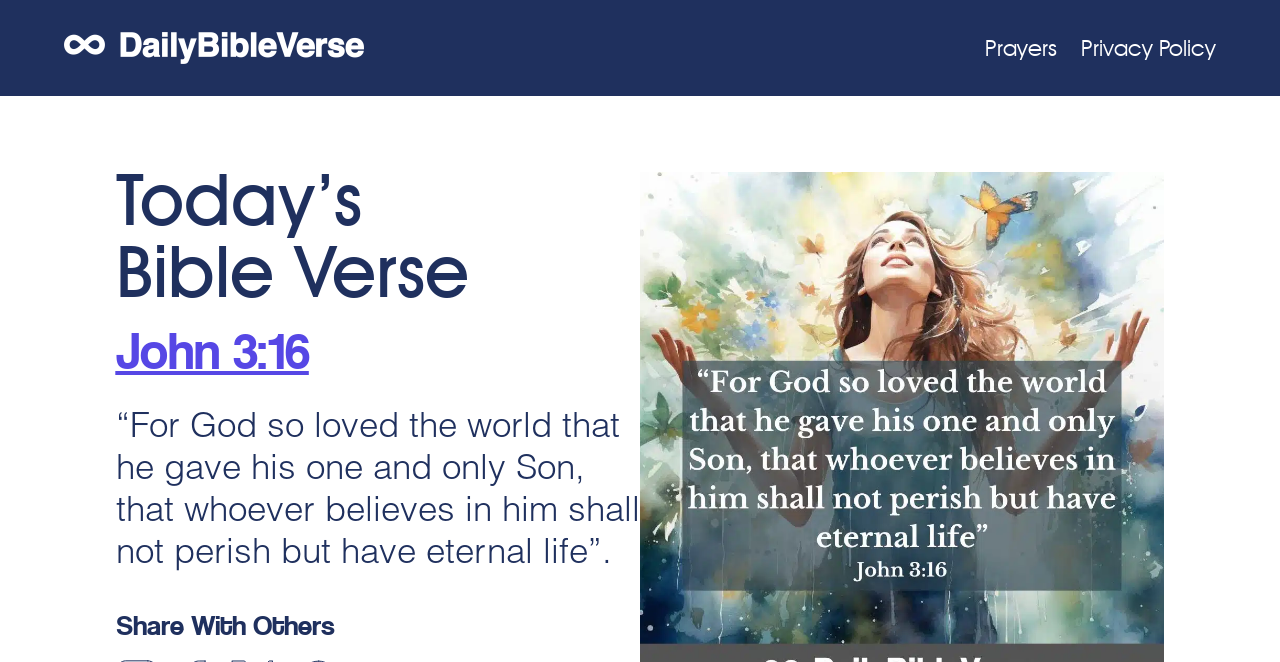What is the navigation menu item next to 'Prayers'?
Analyze the screenshot and provide a detailed answer to the question.

I found the answer by examining the navigation menu items, specifically the link elements, and saw that 'Privacy Policy' is the item next to 'Prayers'.